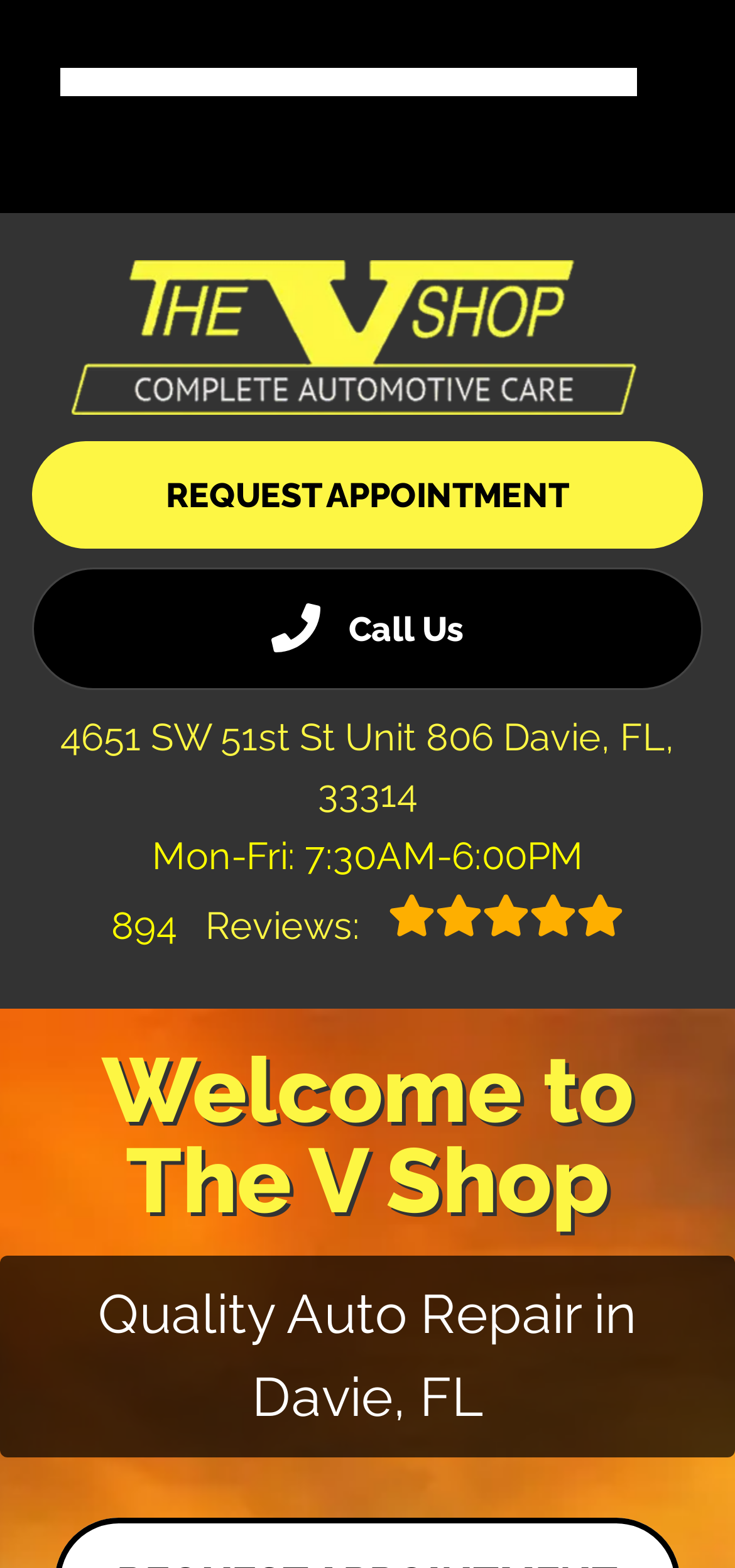Bounding box coordinates are specified in the format (top-left x, top-left y, bottom-right x, bottom-right y). All values are floating point numbers bounded between 0 and 1. Please provide the bounding box coordinate of the region this sentence describes: Contact

[0.038, 0.028, 0.233, 0.057]